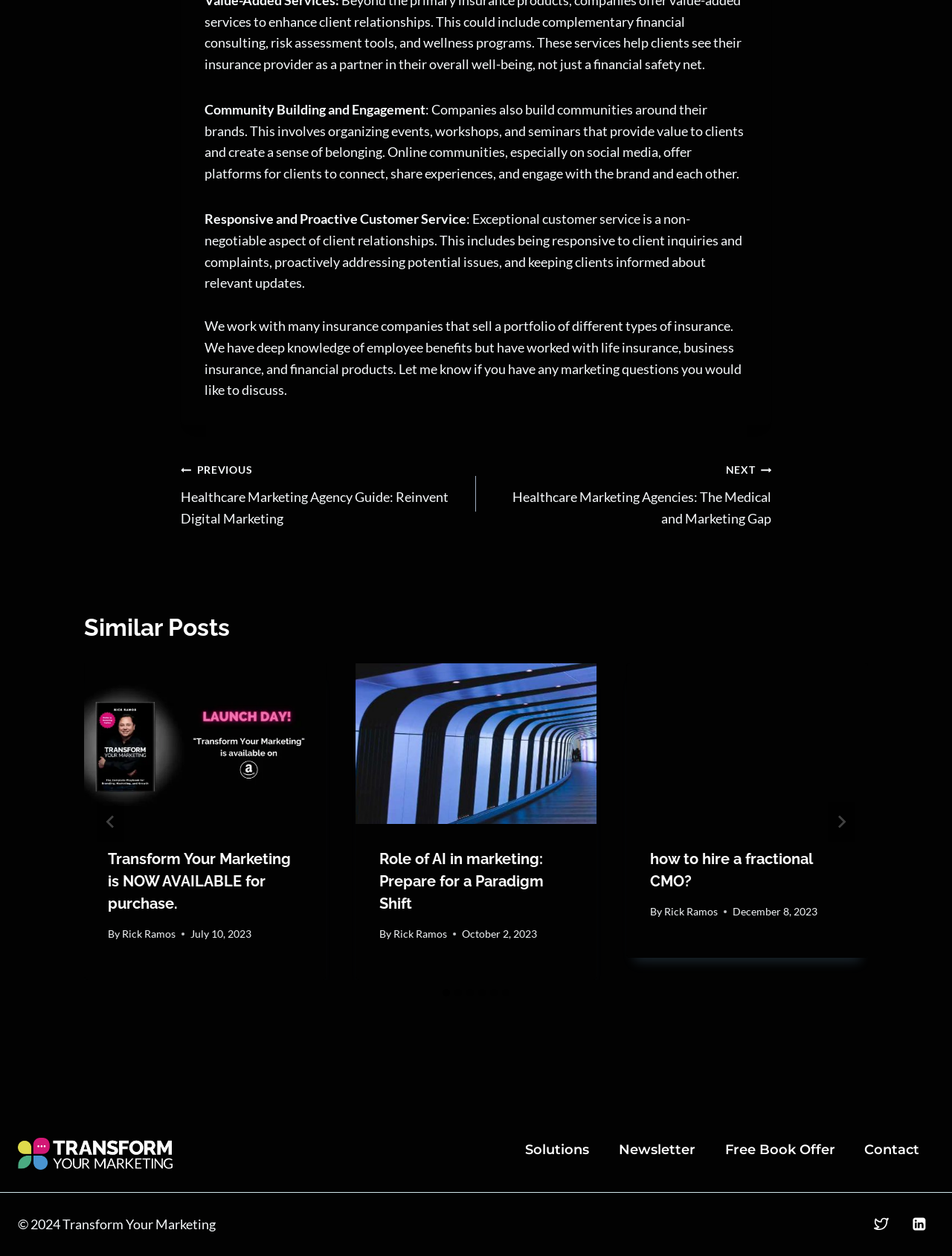Please answer the following question using a single word or phrase: 
What is the purpose of the 'Post navigation' section?

To navigate between posts